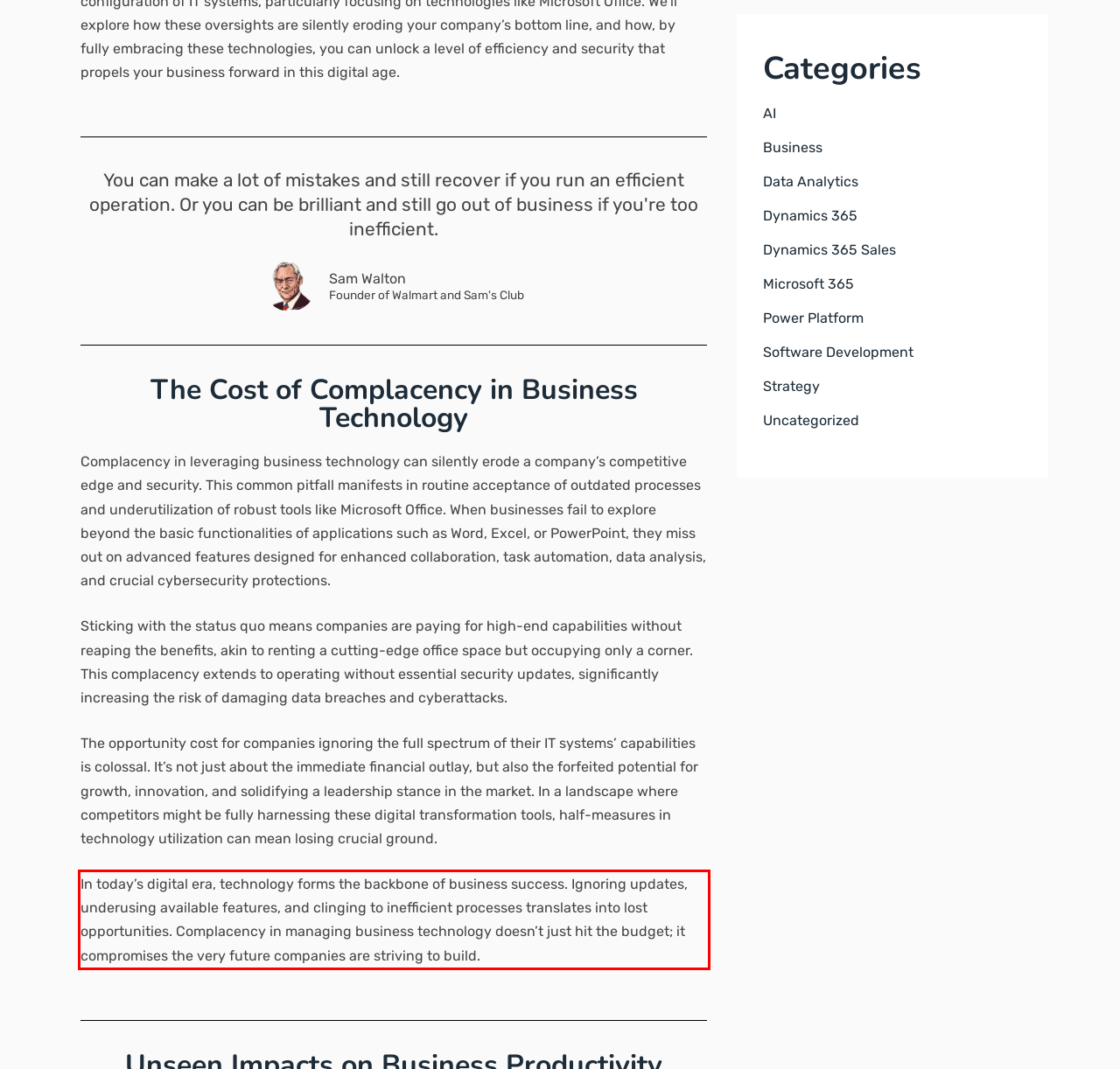Identify and extract the text within the red rectangle in the screenshot of the webpage.

In today’s digital era, technology forms the backbone of business success. Ignoring updates, underusing available features, and clinging to inefficient processes translates into lost opportunities. Complacency in managing business technology doesn’t just hit the budget; it compromises the very future companies are striving to build.